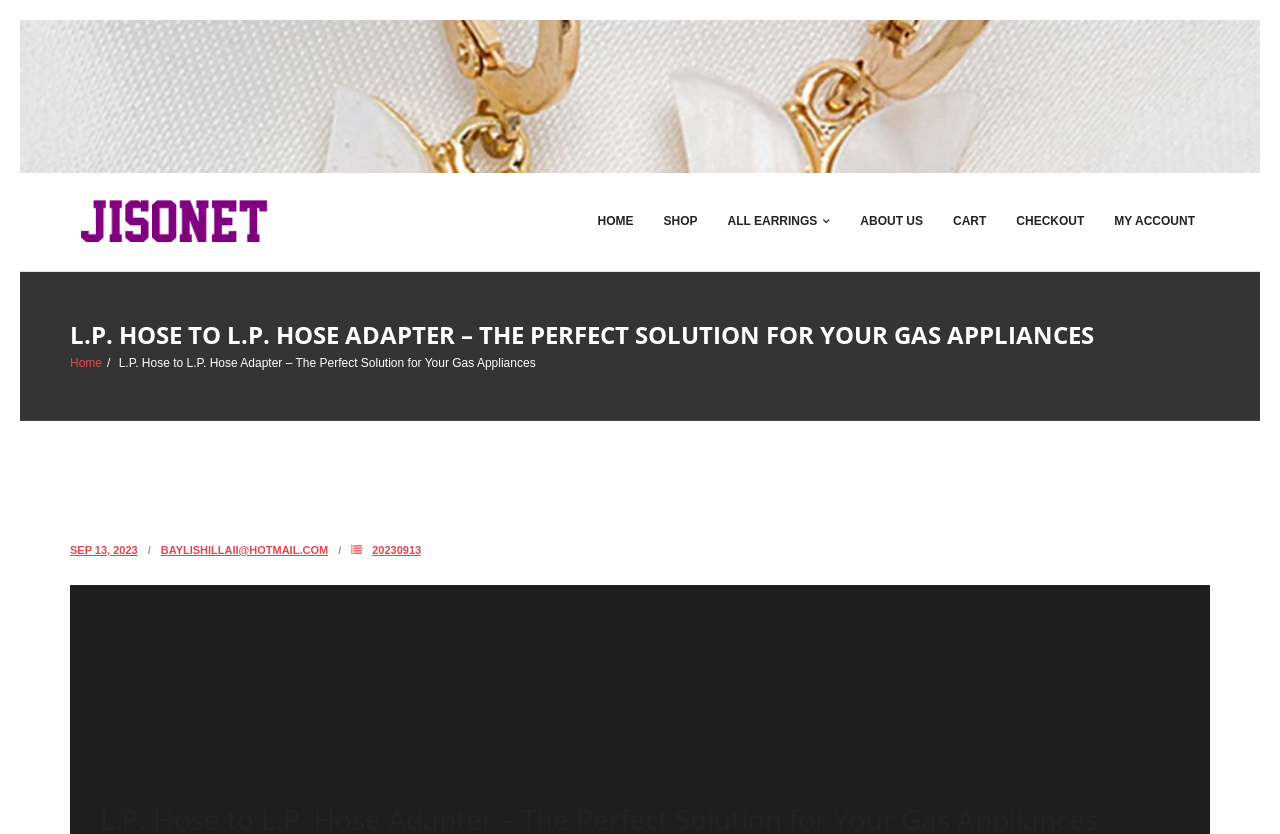What is the date mentioned on the page?
Based on the image, give a one-word or short phrase answer.

SEP 13, 2023